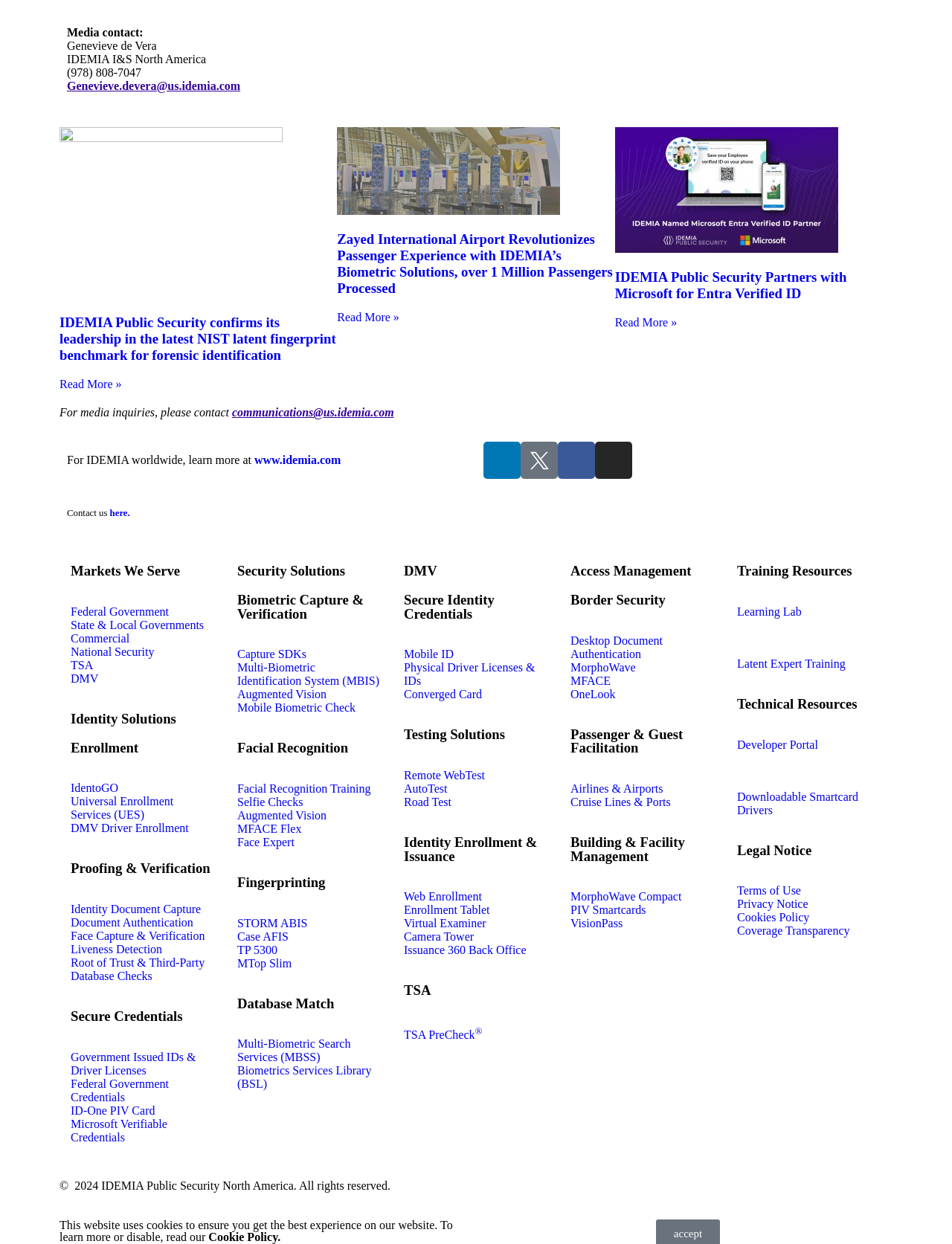Highlight the bounding box coordinates of the element that should be clicked to carry out the following instruction: "Read more about IDEMIA Public Security confirms its leadership in the latest NIST latent fingerprint benchmark for forensic identification". The coordinates must be given as four float numbers ranging from 0 to 1, i.e., [left, top, right, bottom].

[0.062, 0.304, 0.128, 0.314]